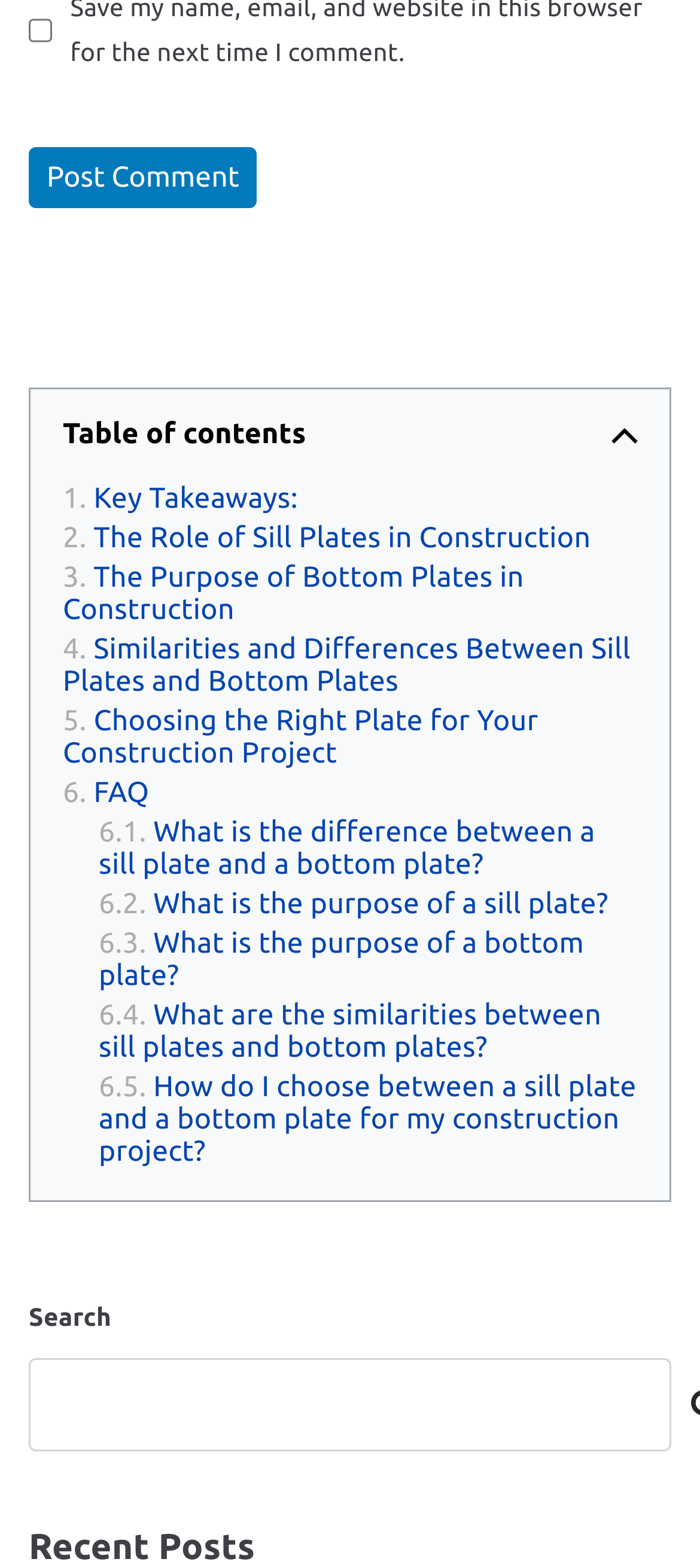Please find the bounding box for the following UI element description. Provide the coordinates in (top-left x, top-left y, bottom-right x, bottom-right y) format, with values between 0 and 1: name="submit" value="Post Comment"

[0.041, 0.094, 0.368, 0.133]